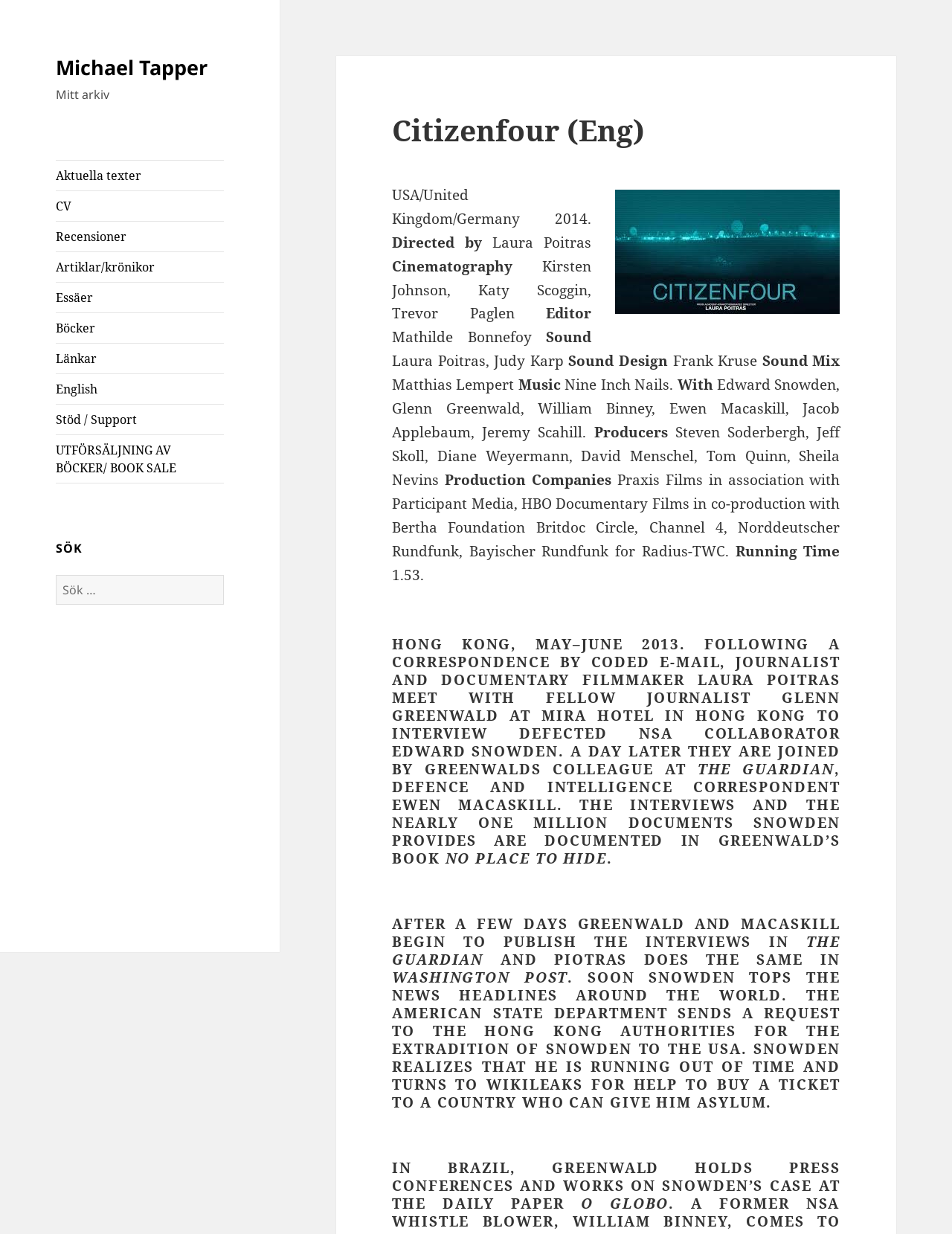Find and provide the bounding box coordinates for the UI element described with: "Aktuella texter".

[0.059, 0.13, 0.235, 0.154]